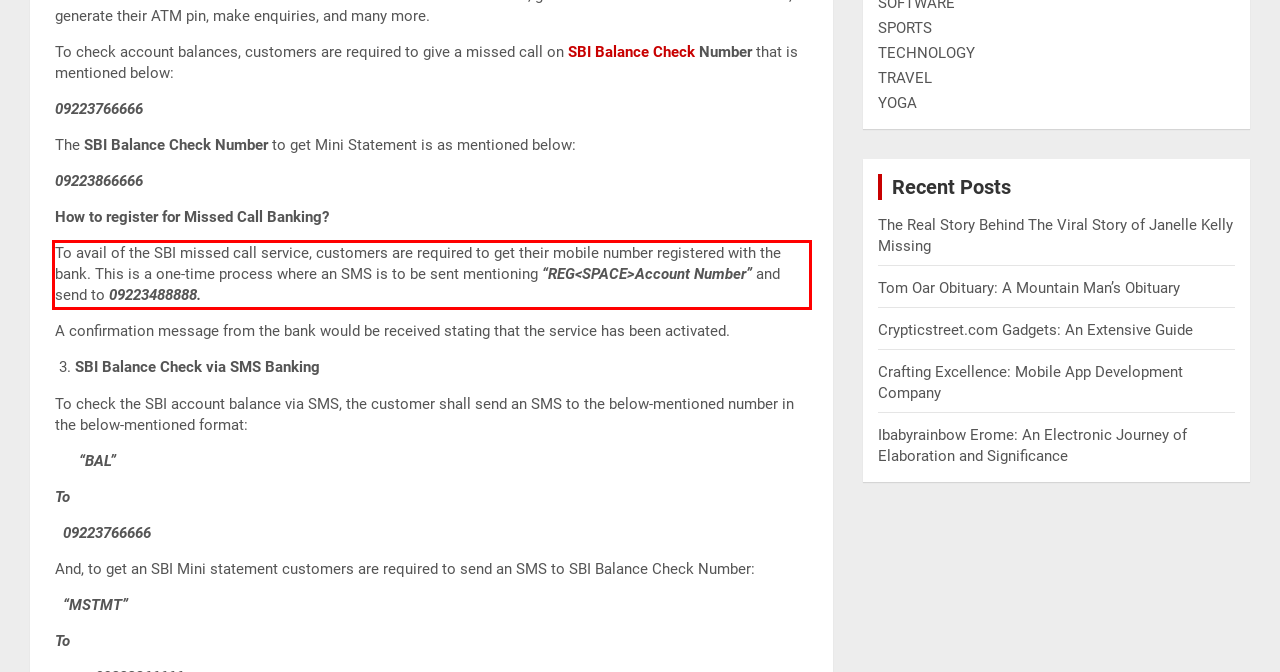Observe the screenshot of the webpage, locate the red bounding box, and extract the text content within it.

To avail of the SBI missed call service, customers are required to get their mobile number registered with the bank. This is a one-time process where an SMS is to be sent mentioning “REG<SPACE>Account Number” and send to 09223488888.